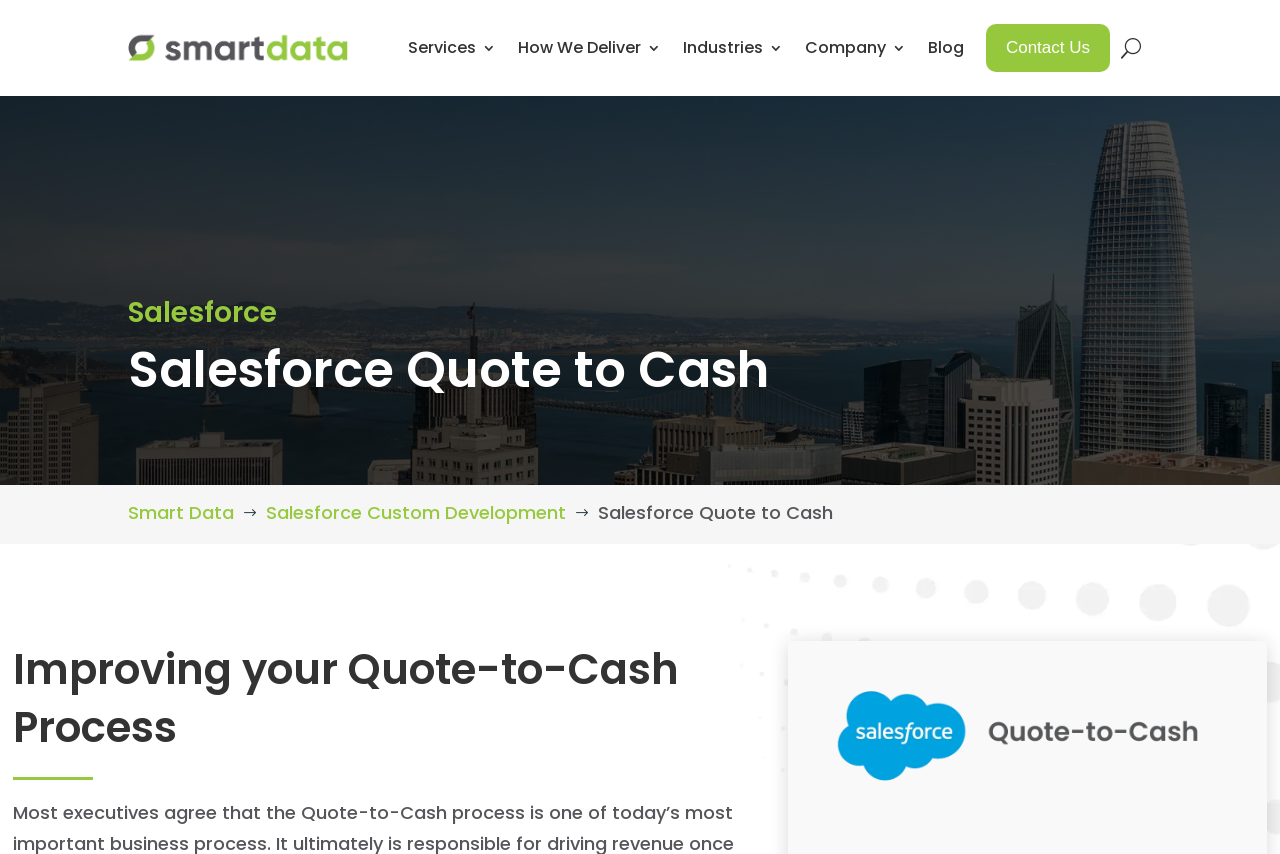Find the bounding box coordinates of the clickable region needed to perform the following instruction: "Click on 'What's New'". The coordinates should be provided as four float numbers between 0 and 1, i.e., [left, top, right, bottom].

None